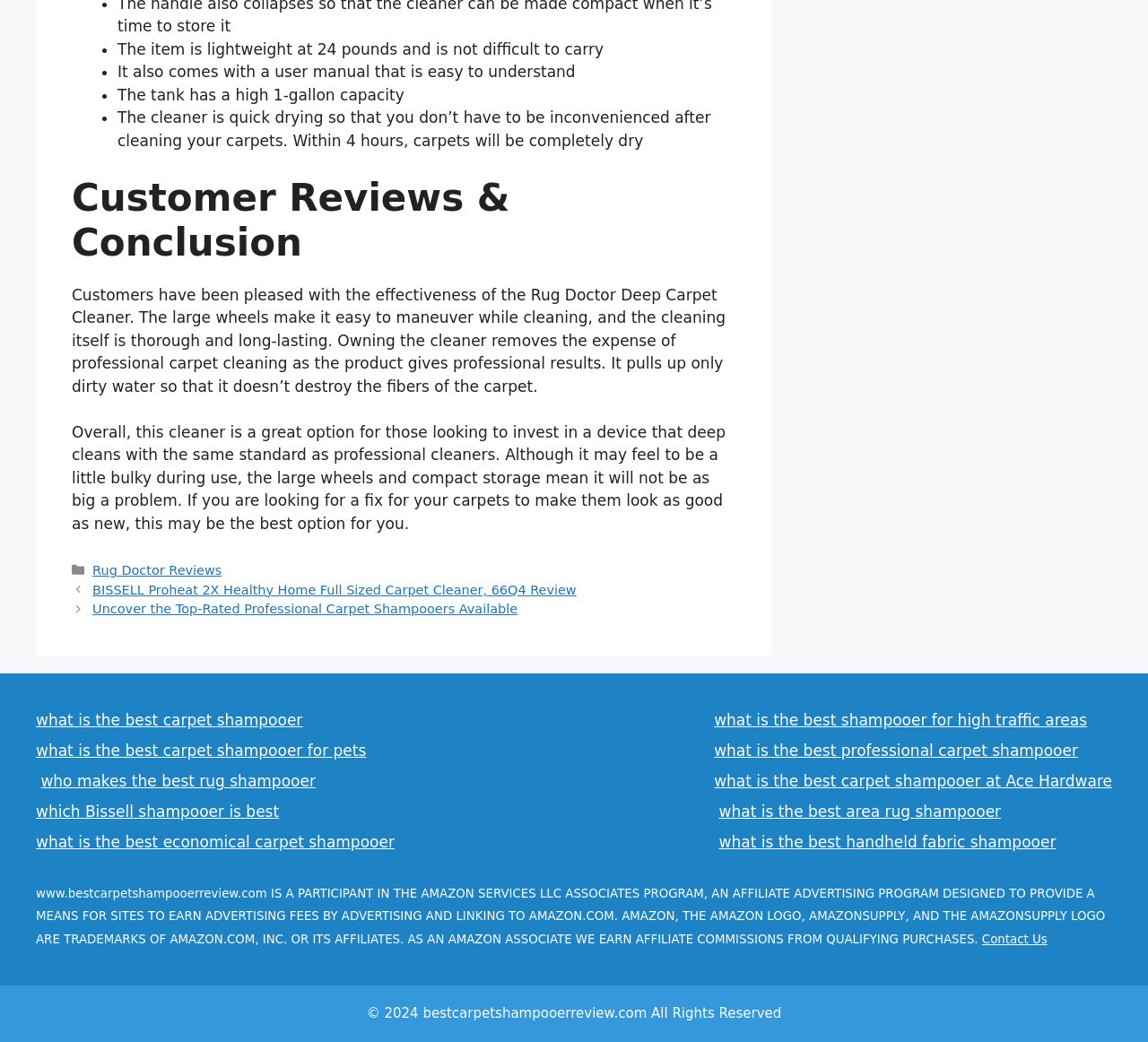How long does it take for carpets to dry after using the Rug Doctor Deep Carpet Cleaner?
Please answer the question with as much detail as possible using the screenshot.

The answer can be found in the fourth bullet point of the product description, which states 'The cleaner is quick drying so that you don’t have to be inconvenienced after cleaning your carpets. Within 4 hours, carpets will be completely dry'.